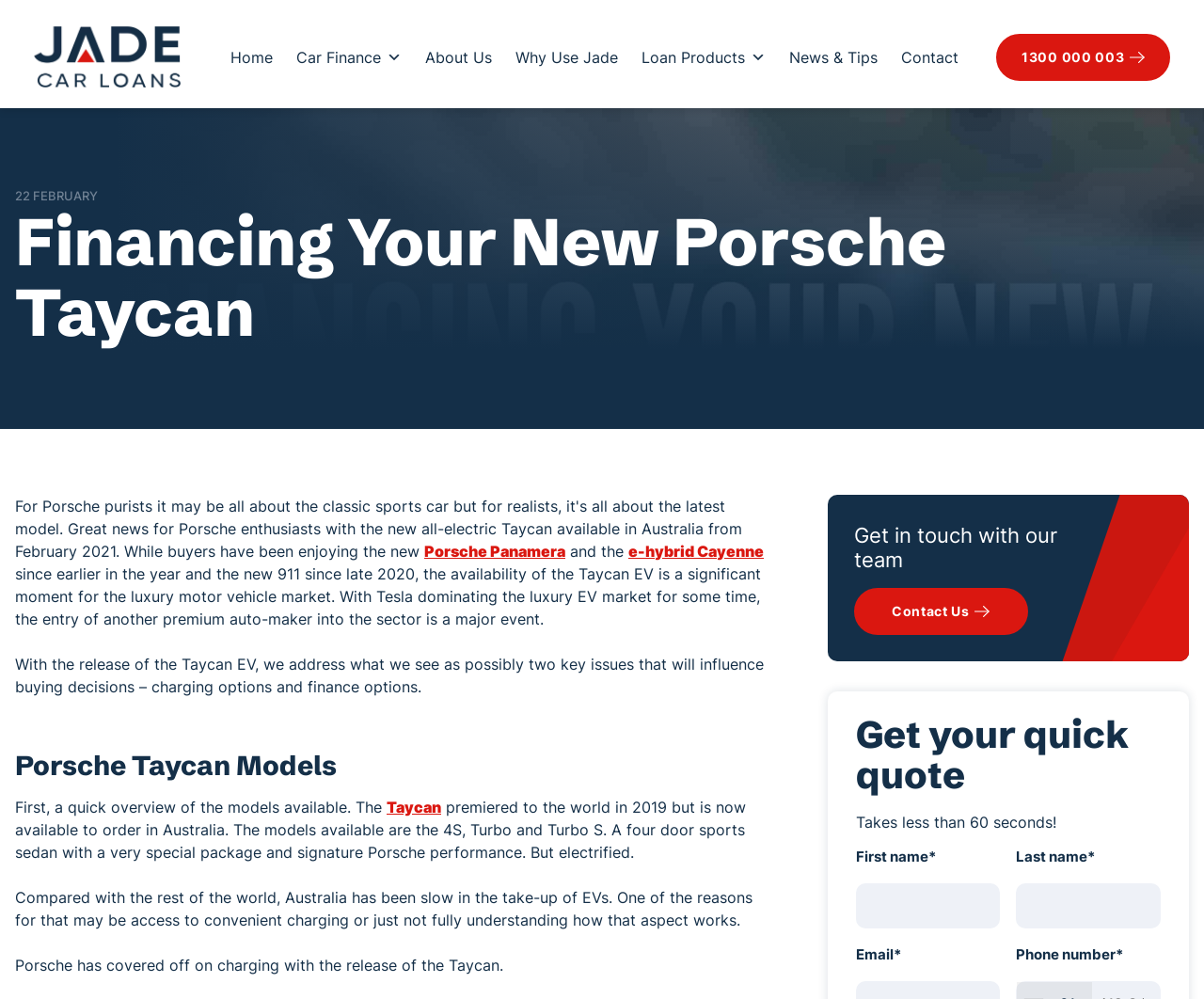Could you find the bounding box coordinates of the clickable area to complete this instruction: "Enter your first name"?

[0.711, 0.885, 0.831, 0.93]